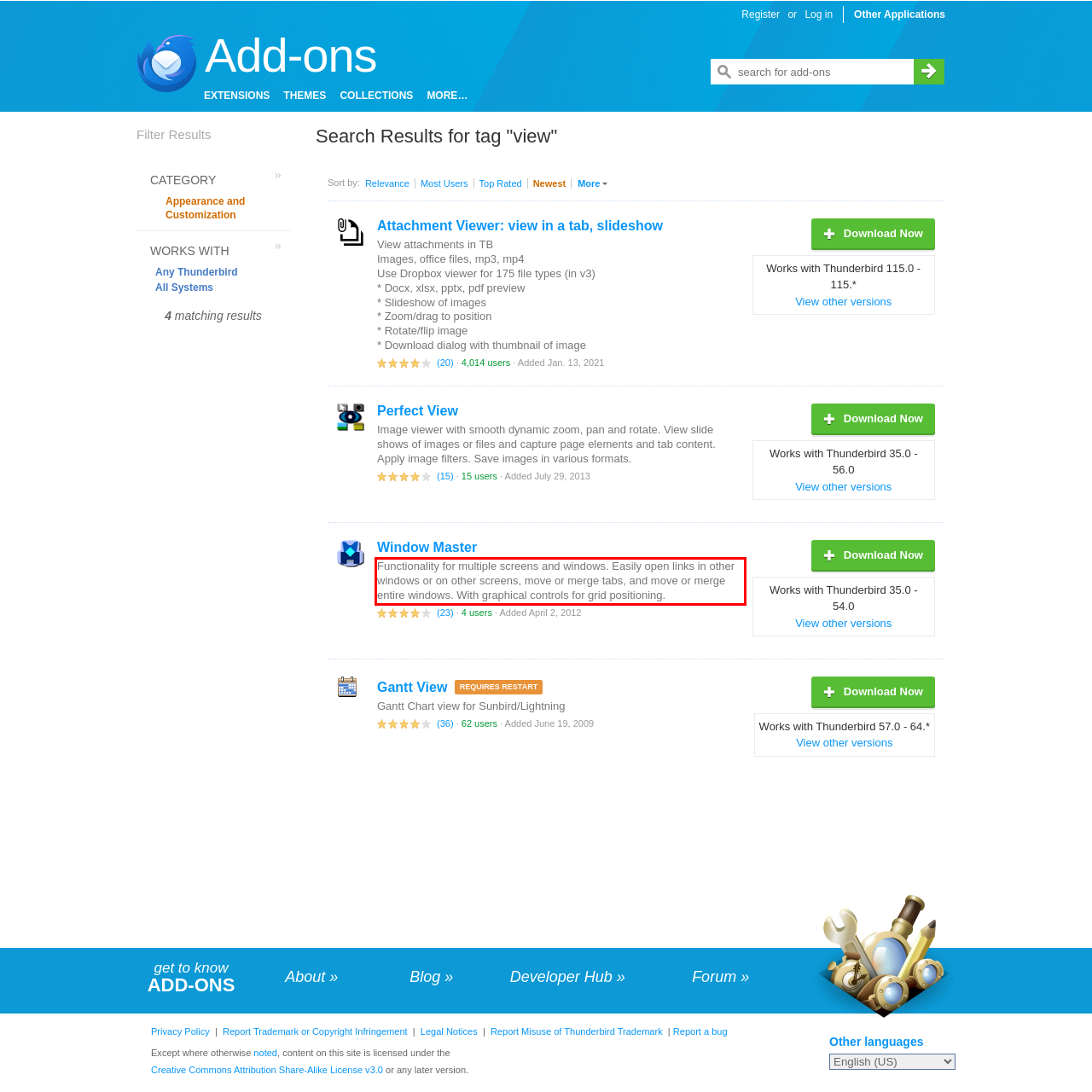Given a screenshot of a webpage, identify the red bounding box and perform OCR to recognize the text within that box.

Functionality for multiple screens and windows. Easily open links in other windows or on other screens, move or merge tabs, and move or merge entire windows. With graphical controls for grid positioning.